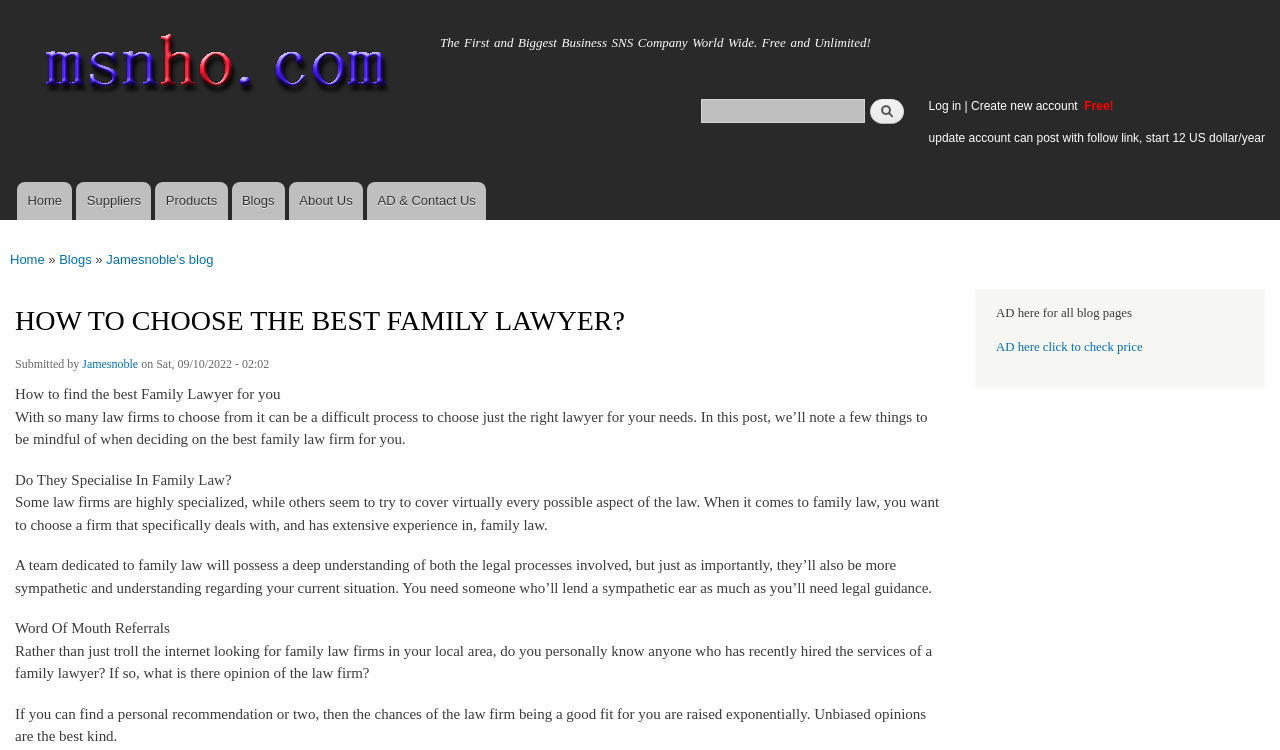Write a detailed summary of the webpage.

This webpage is about choosing the best family lawyer, with a focus on a blog post titled "HOW TO CHOOSE THE BEST FAMILY LAWYER?" by Jamesnoble. At the top of the page, there is a link to skip to the main content, followed by a navigation menu with links to the home page, suppliers, products, blogs, about us, and AD & contact us. 

Below the navigation menu, there is a search form with a text box and a search button. On the right side of the search form, there are links to log in, create a new account, and update an account. 

The main content of the page is divided into two sections. The first section is a blog post that discusses how to find the best family lawyer for your needs. The post is divided into several paragraphs, with headings that highlight key points such as specialization in family law and word of mouth referrals. 

The second section is an advertisement area, which takes up about a quarter of the page. It is located to the right of the blog post and has a static text "AD here for all blog pages" and a link to check the price.

At the bottom of the page, there is a footer section that displays the author's name, the date the post was submitted, and a brief description of the post.